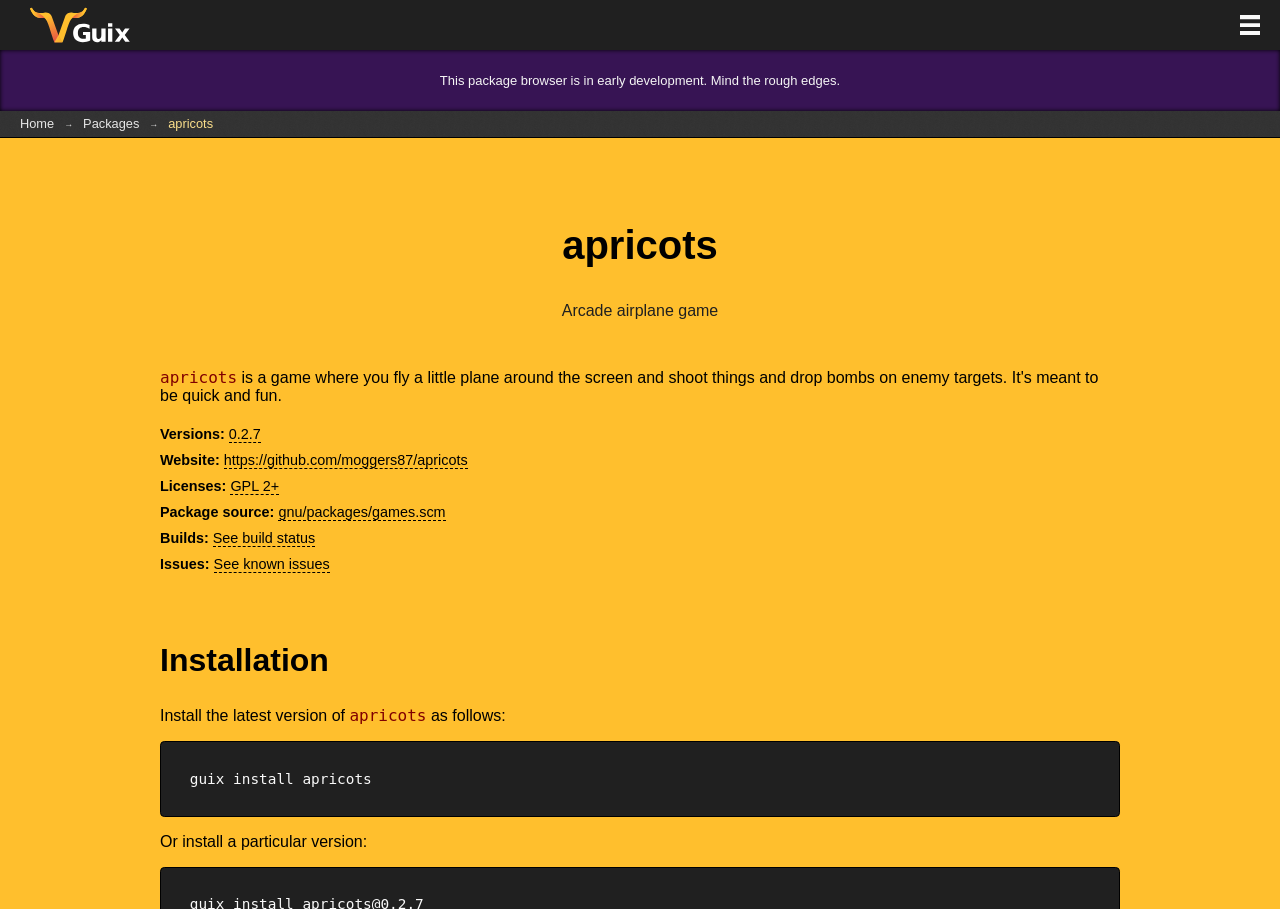Please provide the bounding box coordinates for the element that needs to be clicked to perform the instruction: "visit apricots package homepage". The coordinates must consist of four float numbers between 0 and 1, formatted as [left, top, right, bottom].

[0.128, 0.122, 0.17, 0.15]